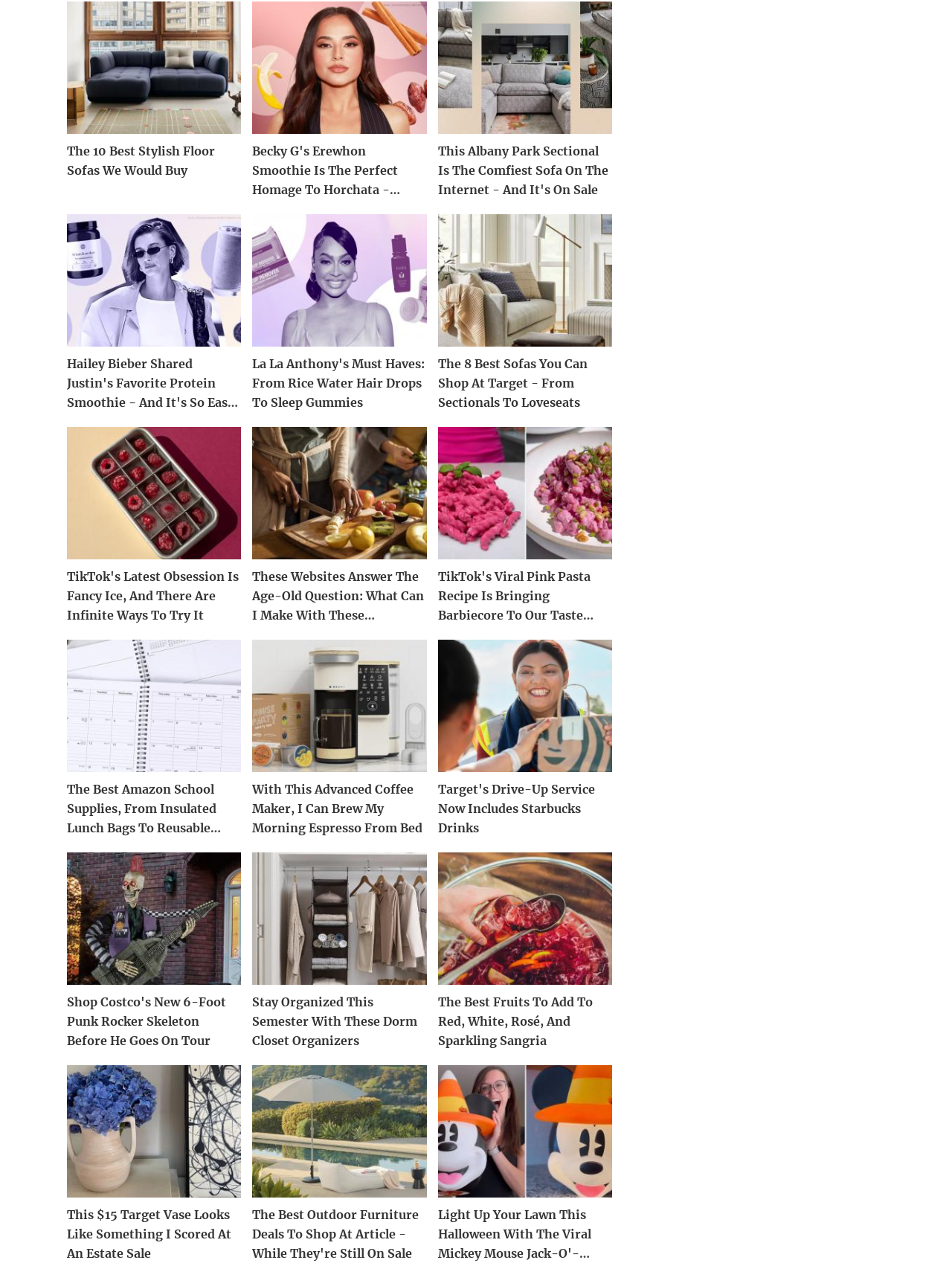Please identify the bounding box coordinates of the element on the webpage that should be clicked to follow this instruction: "Learn about Hailey Bieber's favorite protein smoothie". The bounding box coordinates should be given as four float numbers between 0 and 1, formatted as [left, top, right, bottom].

[0.07, 0.169, 0.253, 0.274]